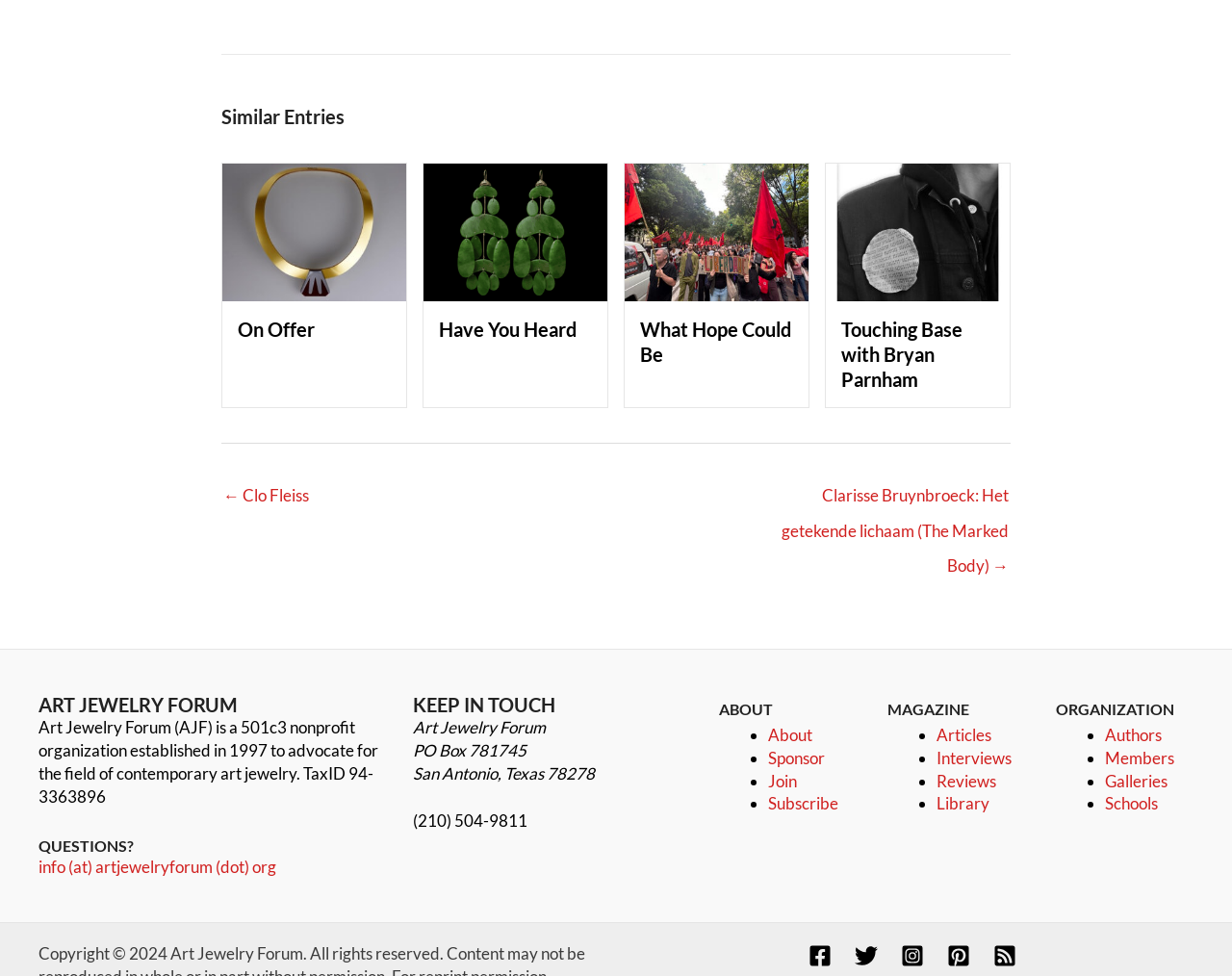Identify the bounding box coordinates for the UI element described as: "On Offer". The coordinates should be provided as four floats between 0 and 1: [left, top, right, bottom].

[0.193, 0.326, 0.255, 0.349]